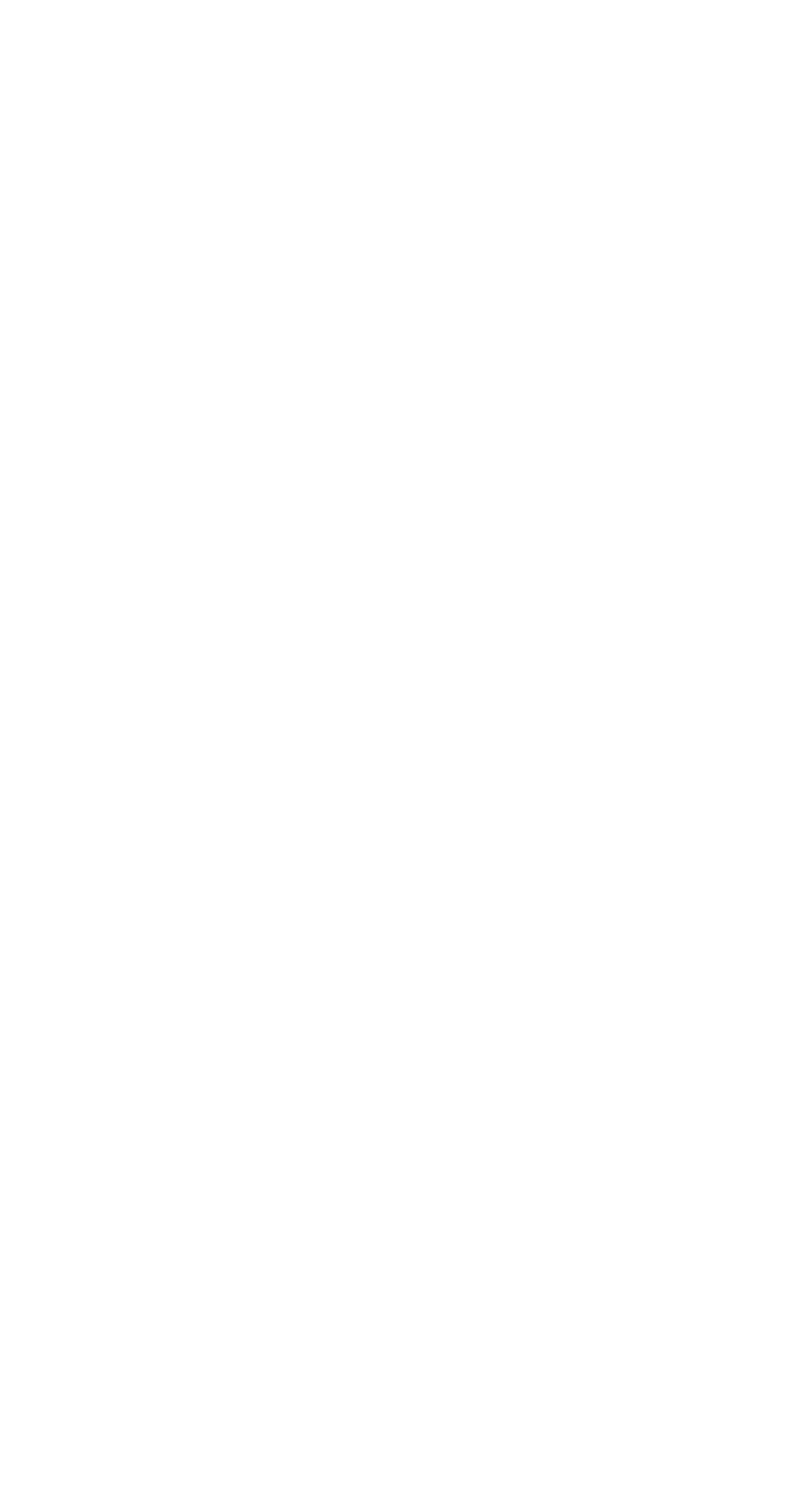Using the provided element description: "Products", determine the bounding box coordinates of the corresponding UI element in the screenshot.

[0.038, 0.262, 0.2, 0.288]